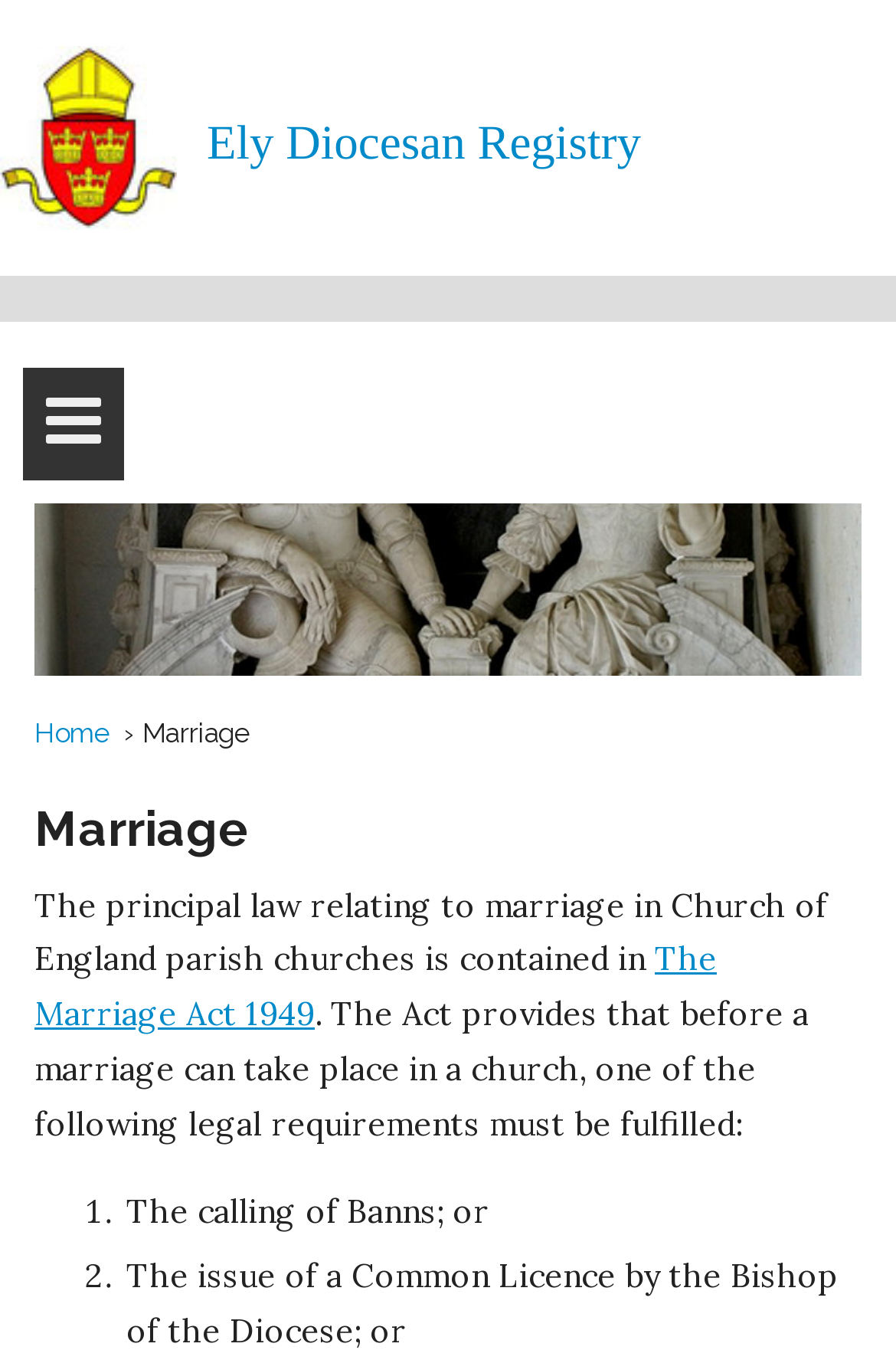Write an elaborate caption that captures the essence of the webpage.

The webpage is about marriage in the Church of England, specifically in Ely Diocesan Registry. At the top-left corner, there are two links, "Skip to content" and "Skip to main menu", followed by a link to "Ely Diocesan Registry" that spans across the top of the page. A mobile menu toggle button is located at the top-right corner.

Below the top section, there is a main menu with a "Home" link and a "Marriage" link, separated by a "›" symbol. The "Marriage" link is a header that spans across the page, with the title "Marriage" in a larger font.

The main content of the page starts with a paragraph of text that explains the principal law relating to marriage in Church of England parish churches, citing the Marriage Act 1949. This is followed by a list of two legal requirements that must be fulfilled before a marriage can take place in a church, marked with "1." and "2." list markers. The first requirement is the calling of Banns, and the second requirement is not fully specified on this part of the page.